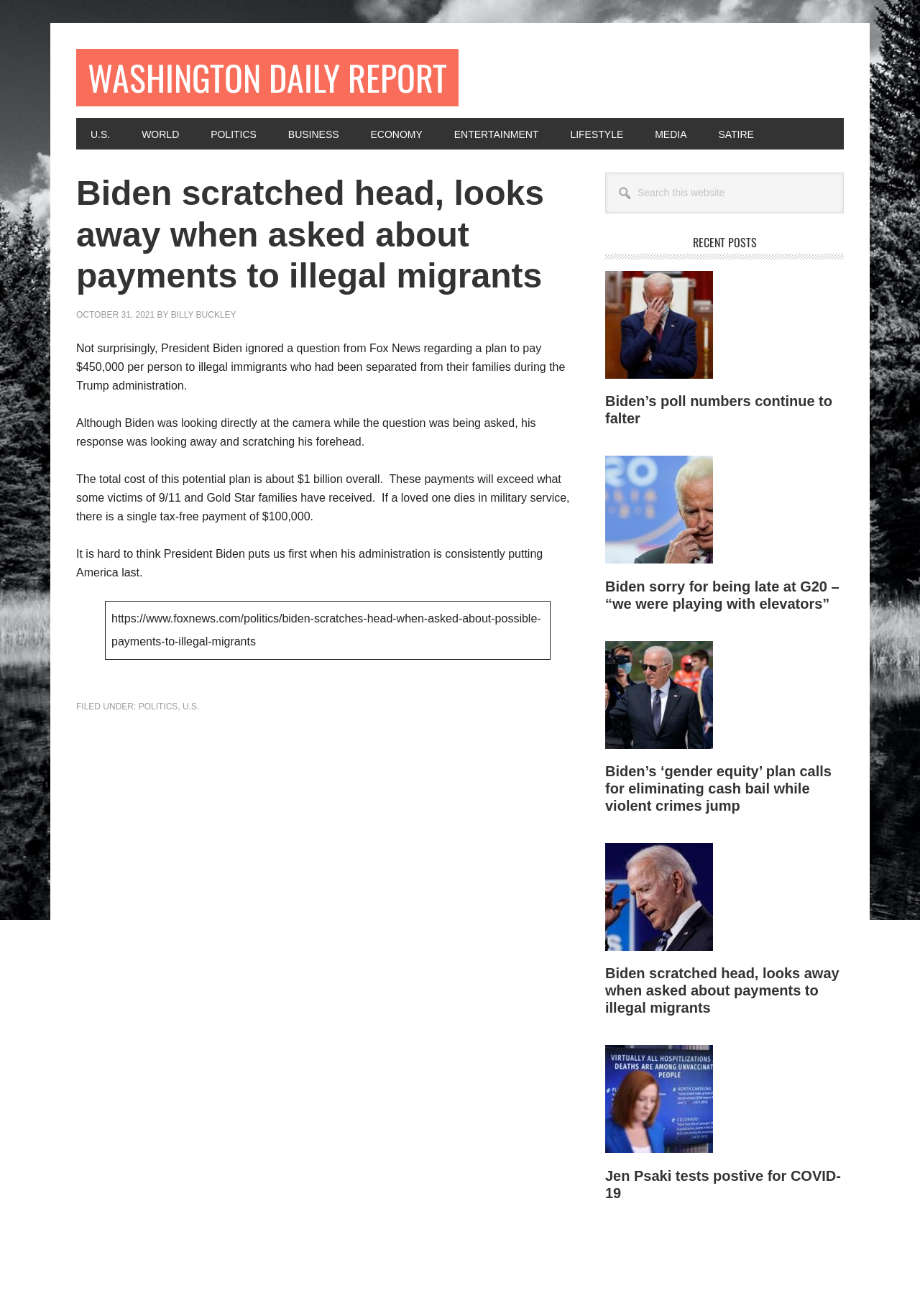Please find the bounding box coordinates of the element that must be clicked to perform the given instruction: "Read about Biden's poll numbers continuing to falter". The coordinates should be four float numbers from 0 to 1, i.e., [left, top, right, bottom].

[0.658, 0.206, 0.917, 0.329]